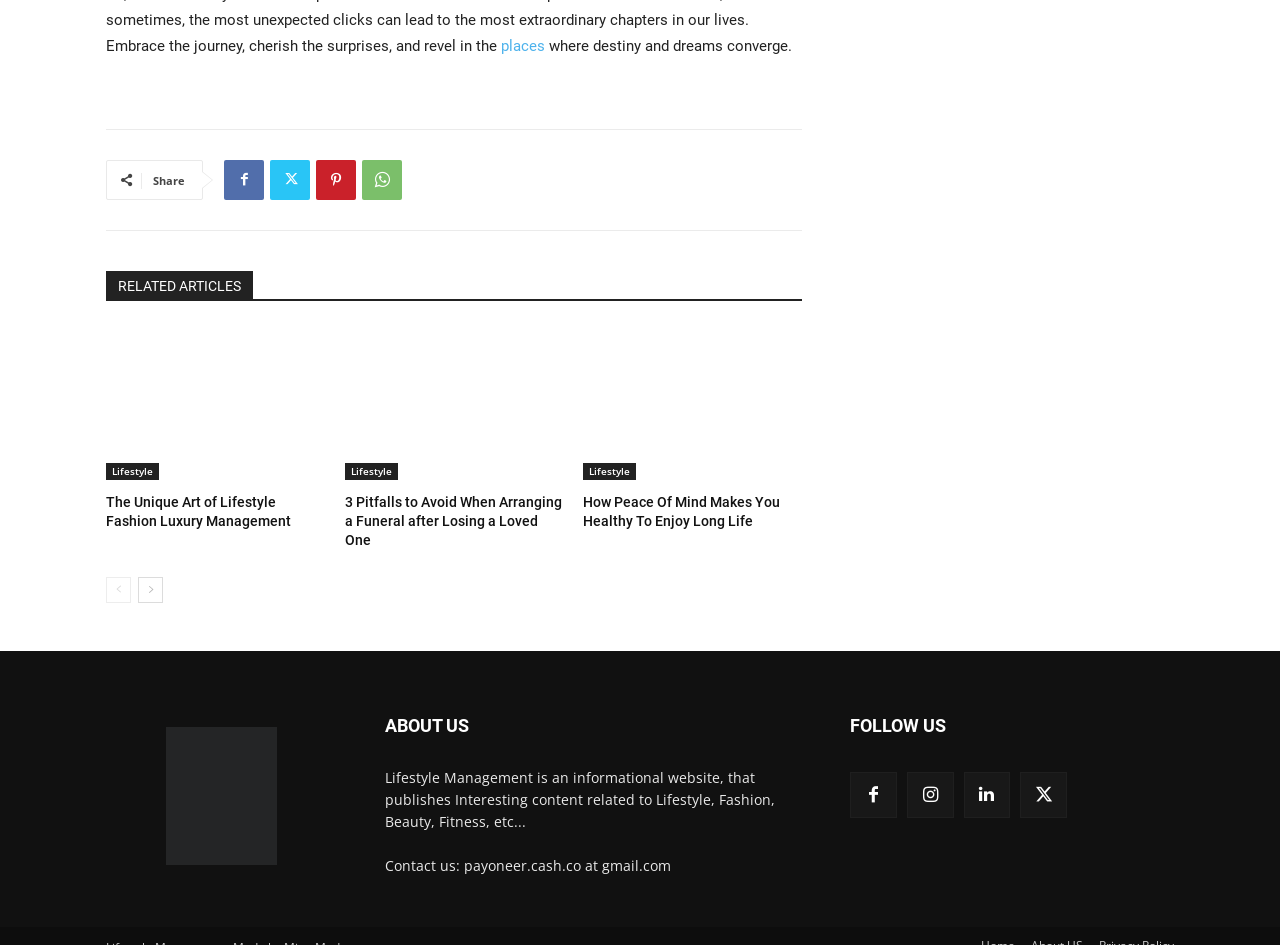Identify the bounding box coordinates for the UI element that matches this description: "WhatsApp".

[0.283, 0.169, 0.314, 0.211]